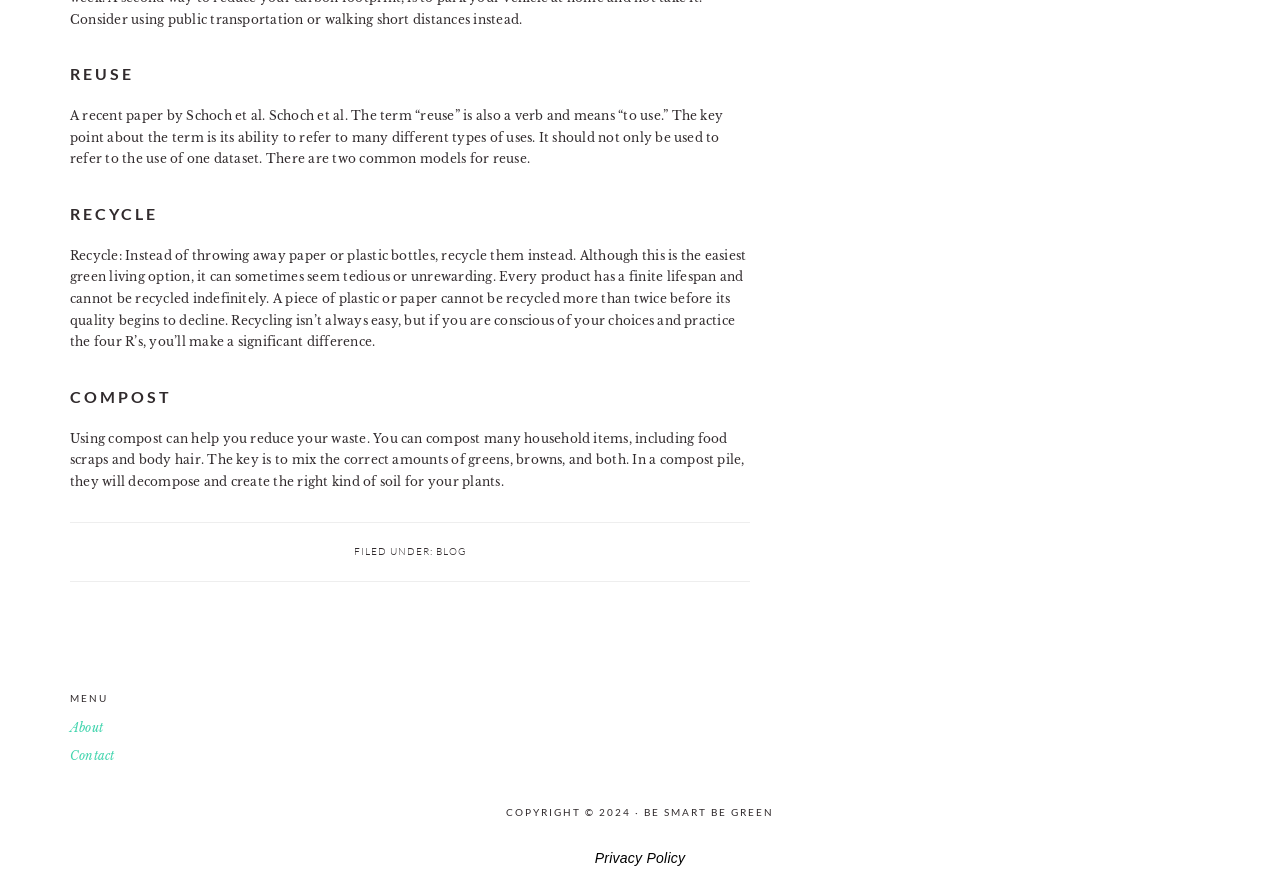What is the name of the website?
Provide an in-depth and detailed answer to the question.

The contentinfo element contains a link 'BE SMART BE GREEN' with a copyright symbol, suggesting that it is the name of the website.